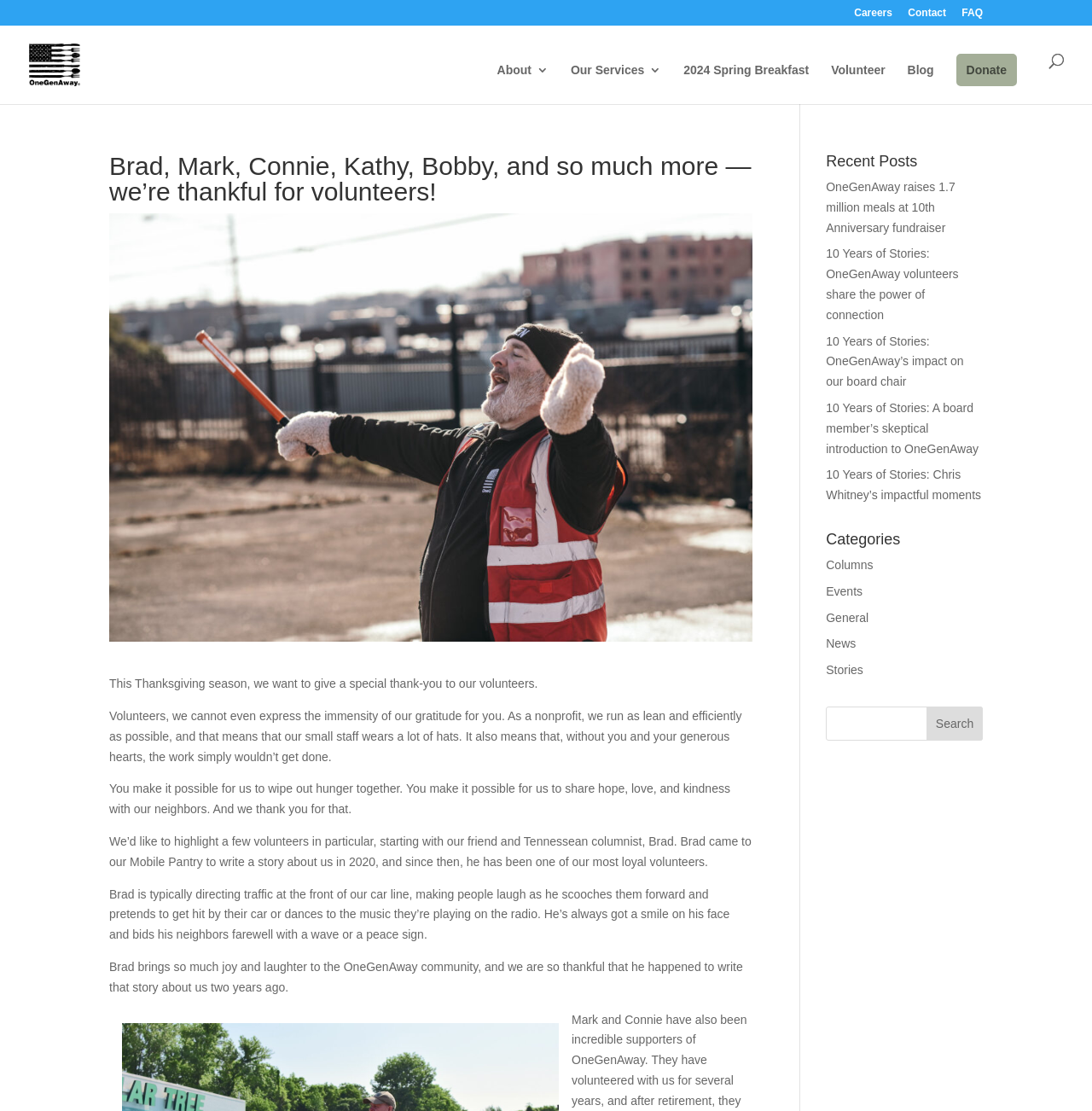What is the purpose of the volunteers?
By examining the image, provide a one-word or phrase answer.

To wipe out hunger